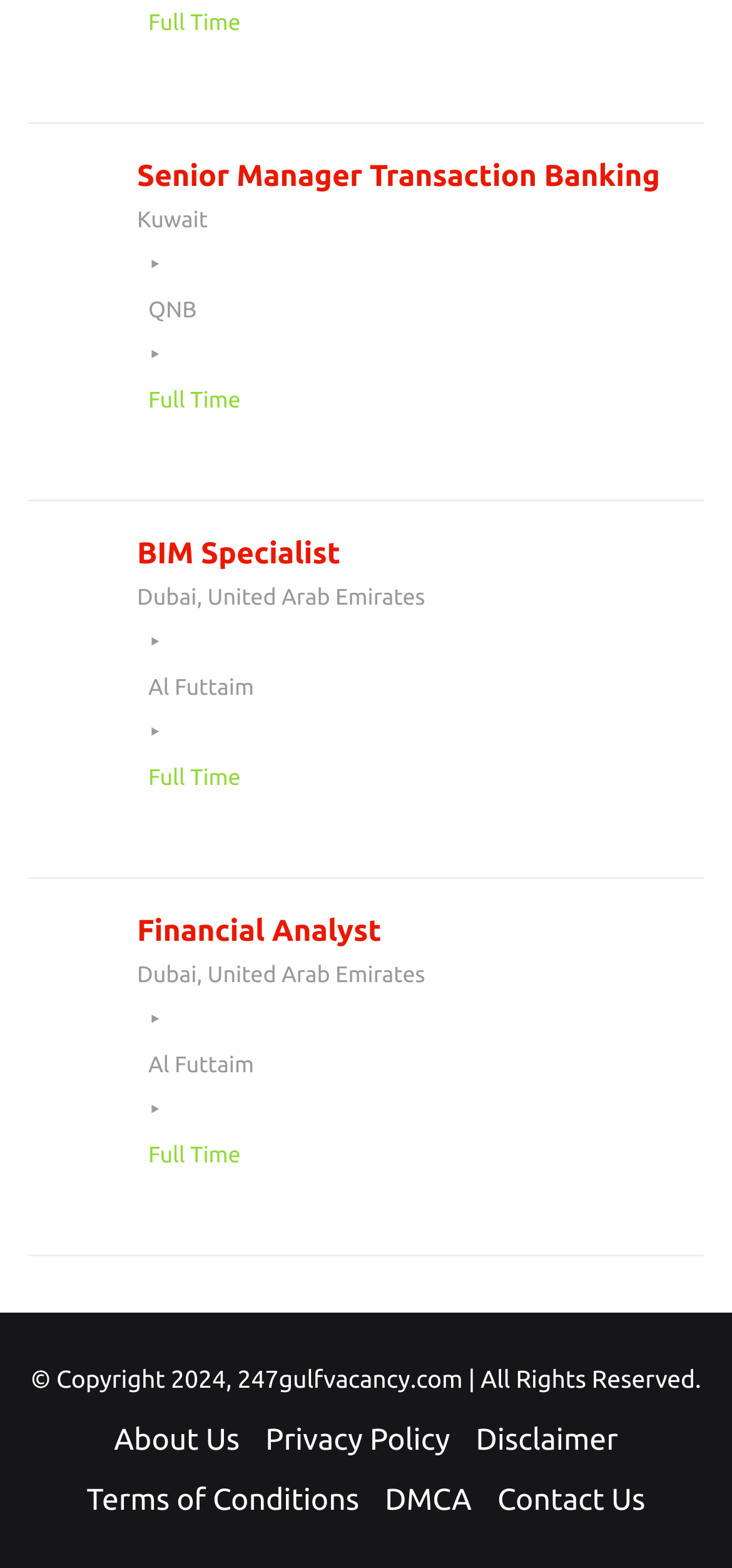Please specify the bounding box coordinates of the clickable region necessary for completing the following instruction: "Contact the website administrator". The coordinates must consist of four float numbers between 0 and 1, i.e., [left, top, right, bottom].

[0.68, 0.946, 0.882, 0.967]